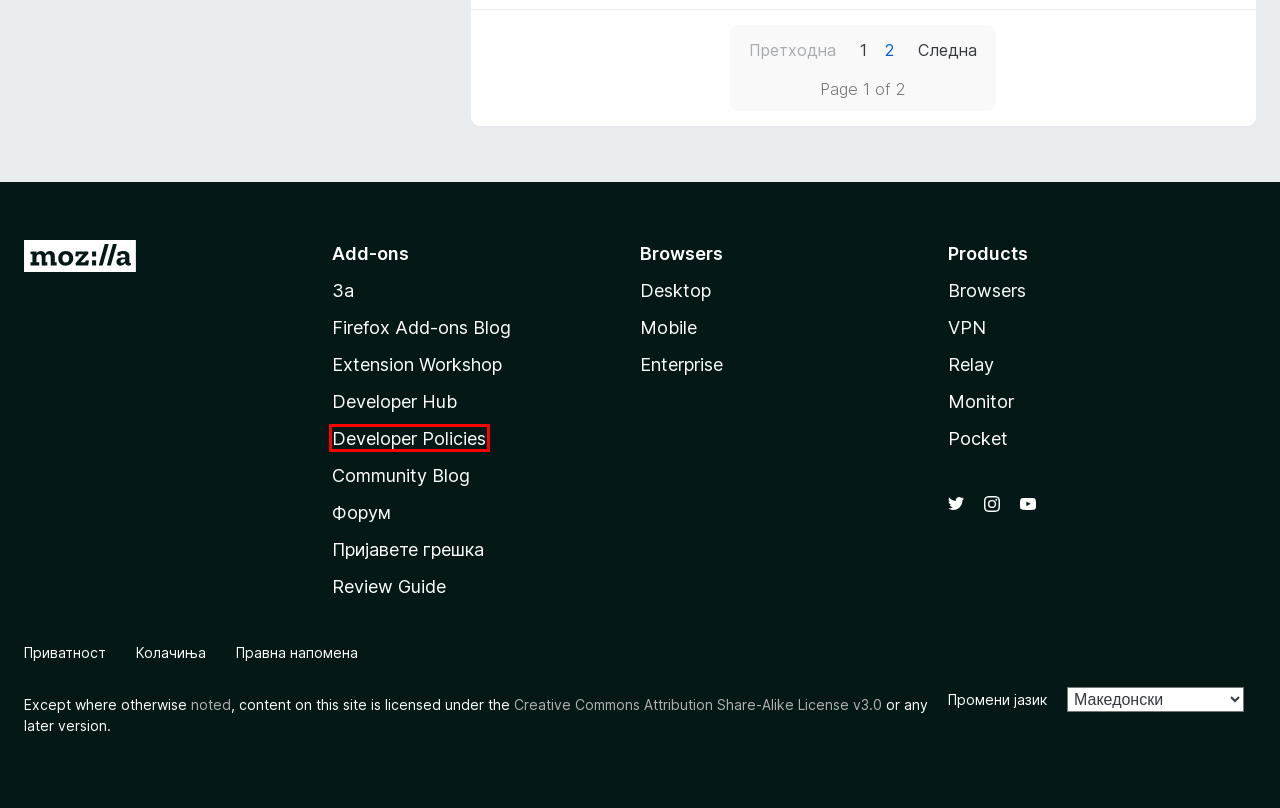Look at the screenshot of the webpage and find the element within the red bounding box. Choose the webpage description that best fits the new webpage that will appear after clicking the element. Here are the candidates:
A. Mozilla Add-ons Community Blog -
B. Internet for people, not profit — Mozilla Global
C. Websites, Communications & Cookies Privacy Notice — Mozilla
D. Get Firefox for your enterprise with ESR and Rapid Release
E. AMO Policies — Mozilla
F. Add-on Policies | Firefox Extension Workshop
G. Get Firefox for desktop — Mozilla (US)
H. Legal — Mozilla

F